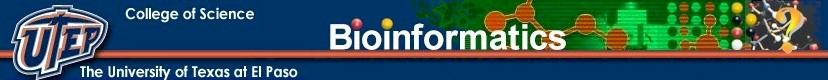What is the shape of the molecular structures?
Answer the question using a single word or phrase, according to the image.

Abstract